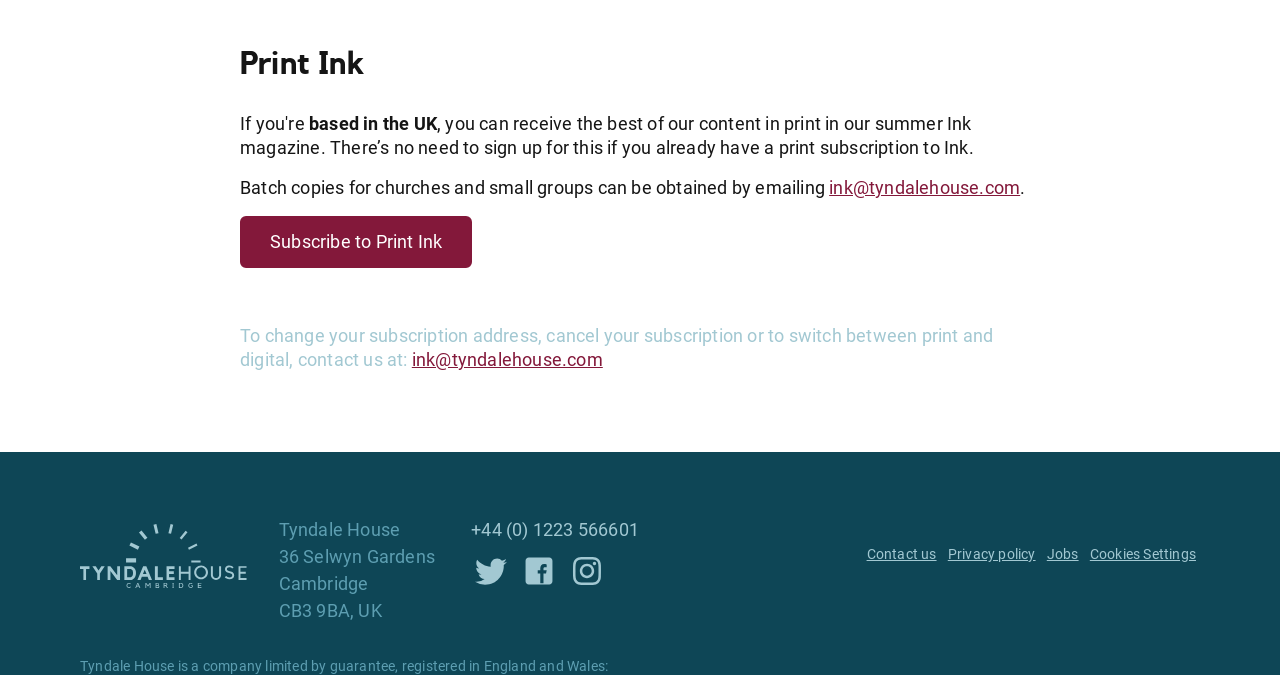Determine the bounding box coordinates of the clickable element to complete this instruction: "Call +44 (0) 1223 566601". Provide the coordinates in the format of four float numbers between 0 and 1, [left, top, right, bottom].

[0.368, 0.769, 0.499, 0.8]